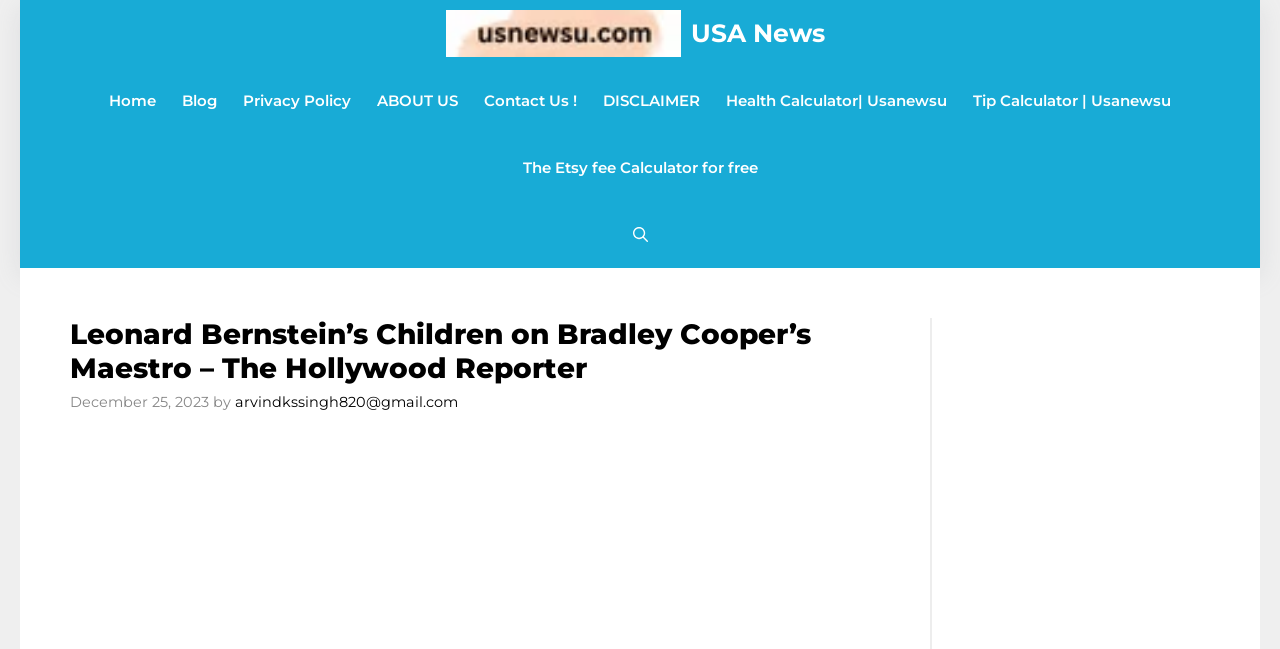What is the name of the news organization?
Using the image, respond with a single word or phrase.

The Hollywood Reporter